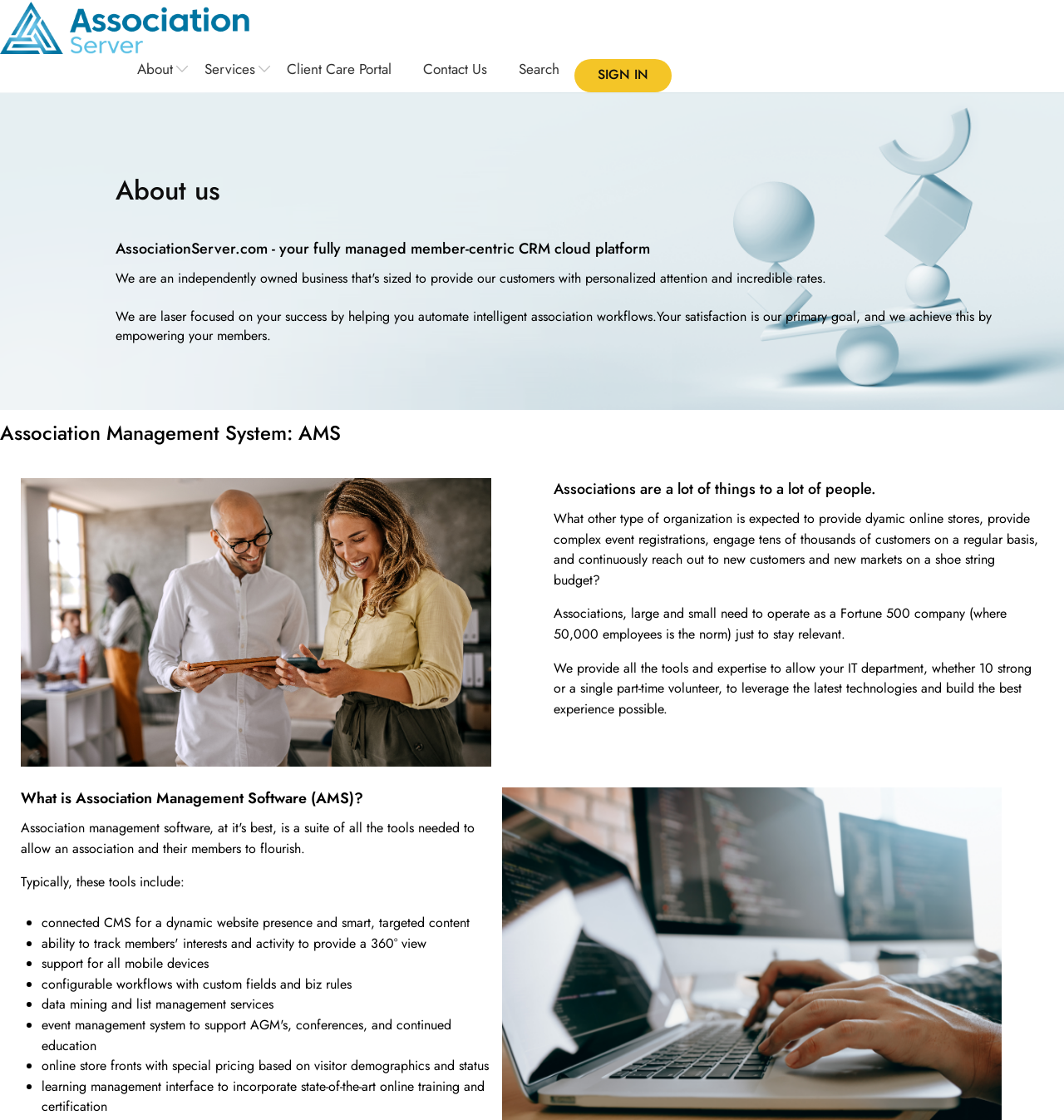Provide a short answer to the following question with just one word or phrase: What is the primary goal of AssociationServer.com?

User satisfaction